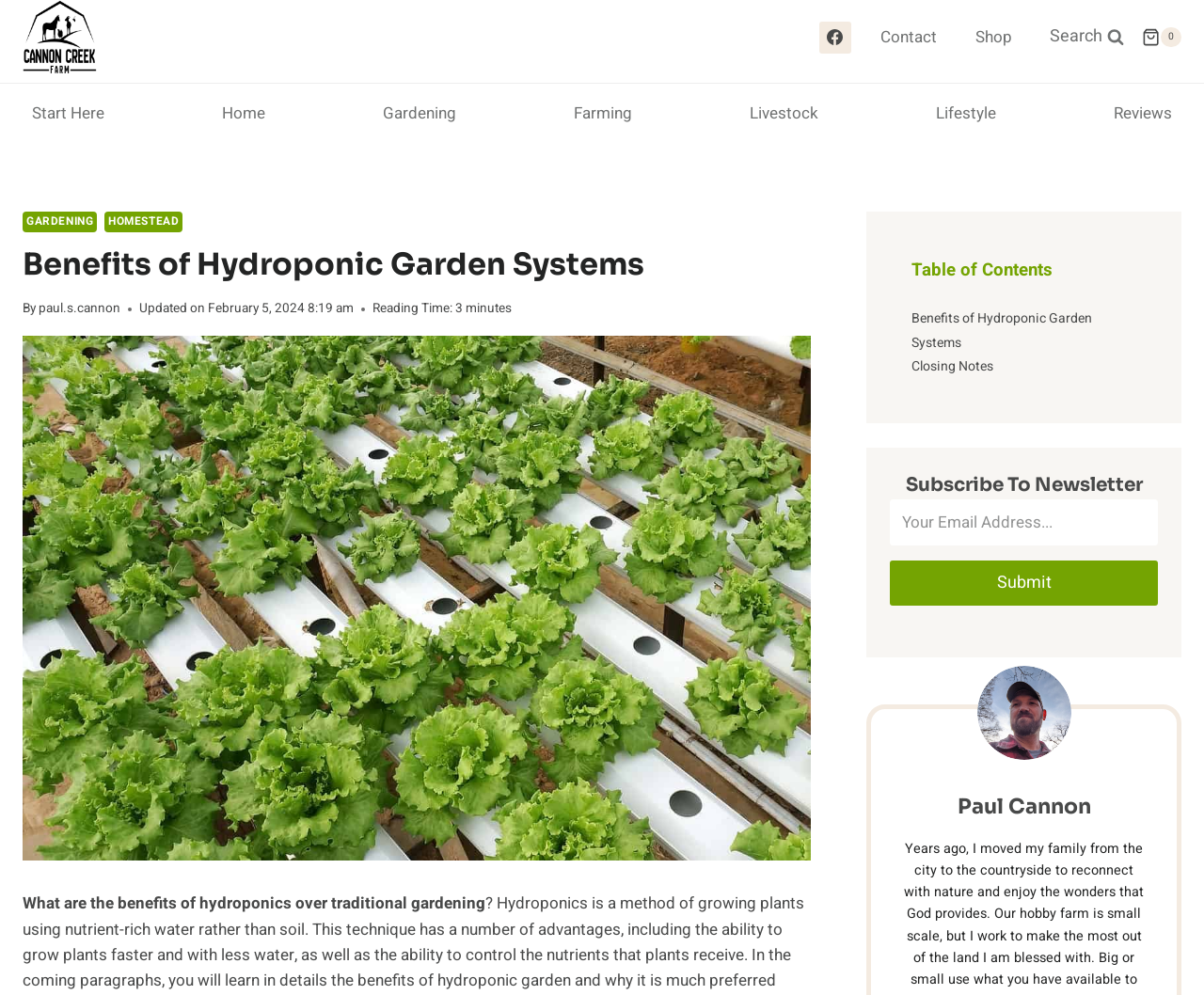Given the description "Benefits of Hydroponic Garden Systems", determine the bounding box of the corresponding UI element.

[0.757, 0.31, 0.907, 0.354]